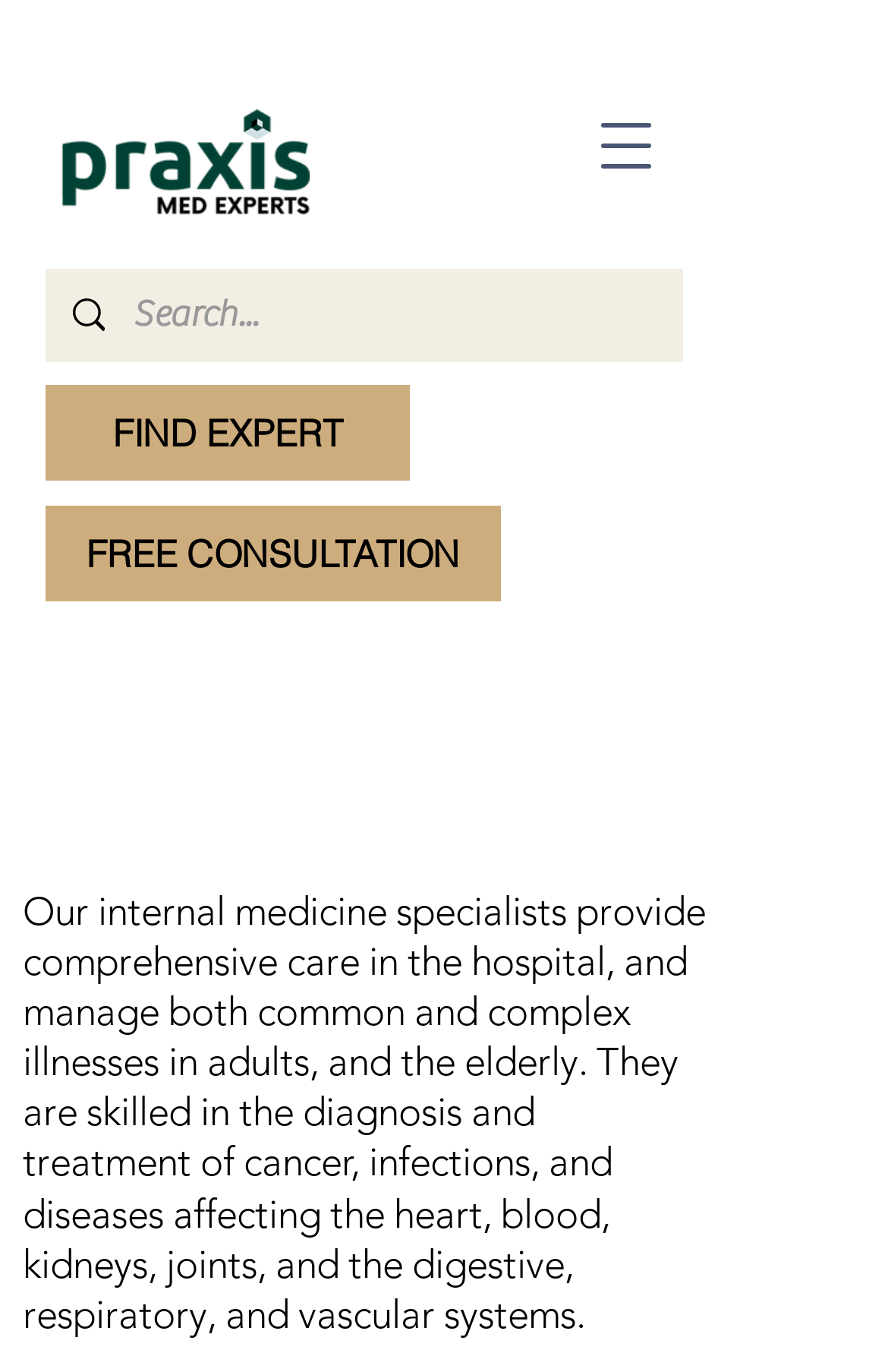Determine the bounding box of the UI element mentioned here: "aria-label="Open navigation menu"". The coordinates must be in the format [left, top, right, bottom] with values ranging from 0 to 1.

[0.641, 0.065, 0.769, 0.148]